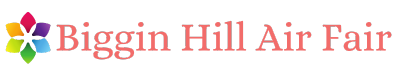Outline with detail what the image portrays.

The image showcases the logo for the "Biggin Hill Air Fair," characterized by a vibrant and colorful design. The logo features a stylized flower with petals in various hues—red, yellow, green, blue, and purple—symbolizing diversity and energy. Below the flower graphic, the text "Biggin Hill Air Fair" is presented in a playful, modern font in a soft coral color, enhancing the logo's inviting and engaging appeal. This logo is associated with an event that celebrates aviation and community, capturing both the excitement and spirit of air shows in the UK.